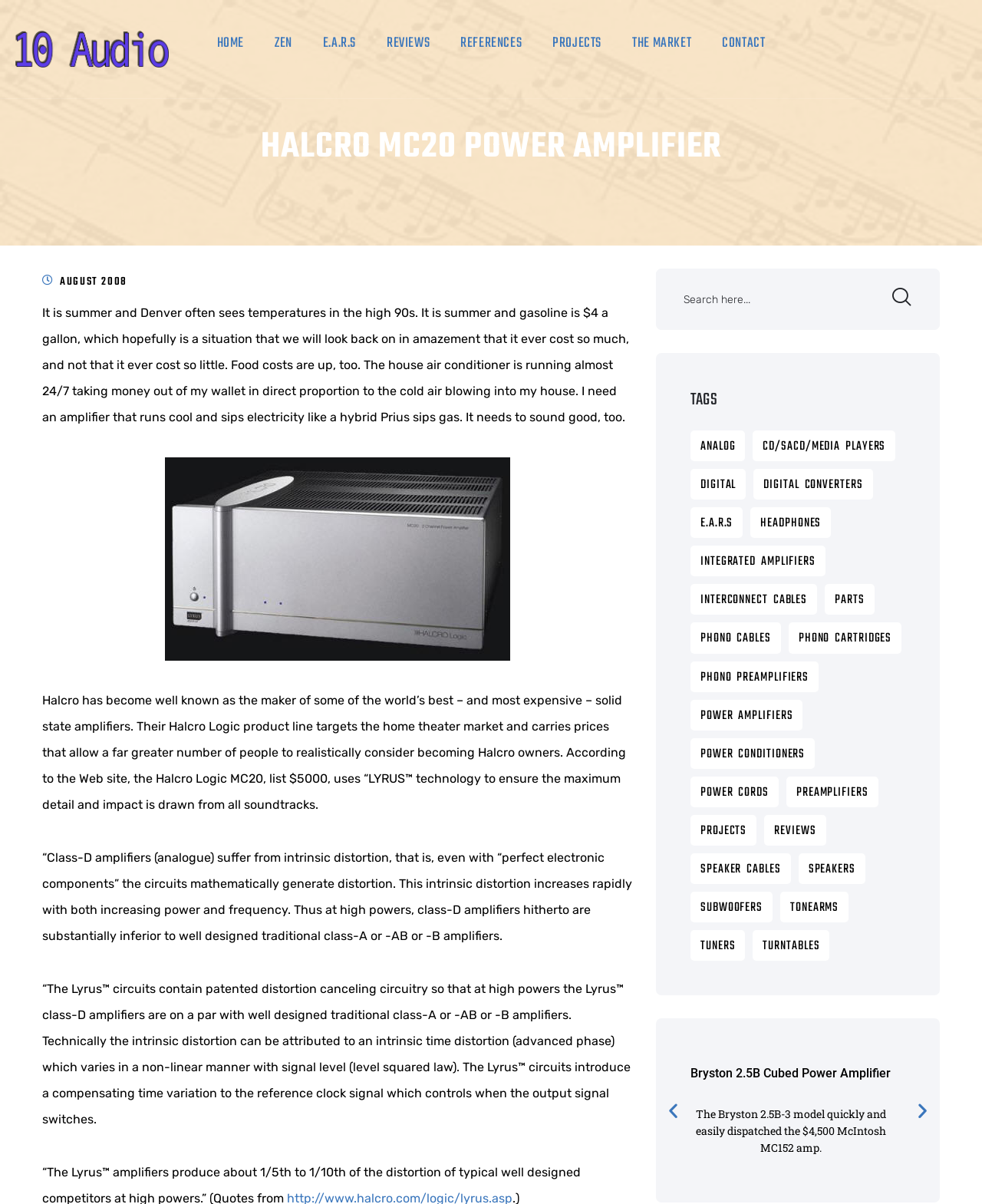What is the temperature mentioned in the text?
Please give a detailed and elaborate explanation in response to the question.

In the text, it is mentioned that 'Denver often sees temperatures in the high 90s', indicating that the temperature being referred to is in the high 90s.